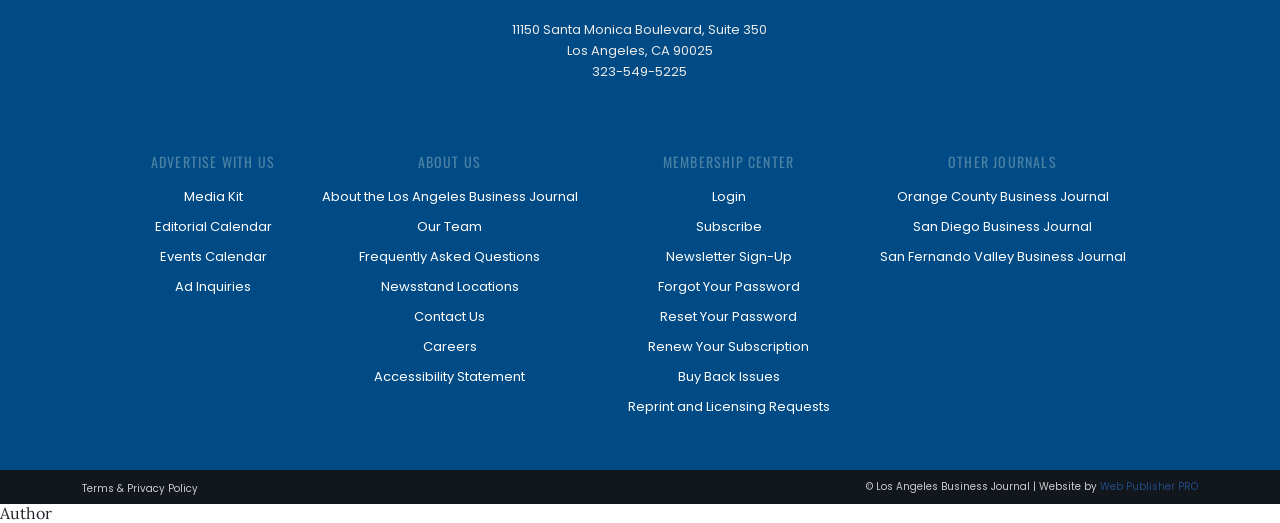What are the three main sections on the webpage?
From the image, provide a succinct answer in one word or a short phrase.

ADVERTISE WITH US, ABOUT US, MEMBERSHIP CENTER